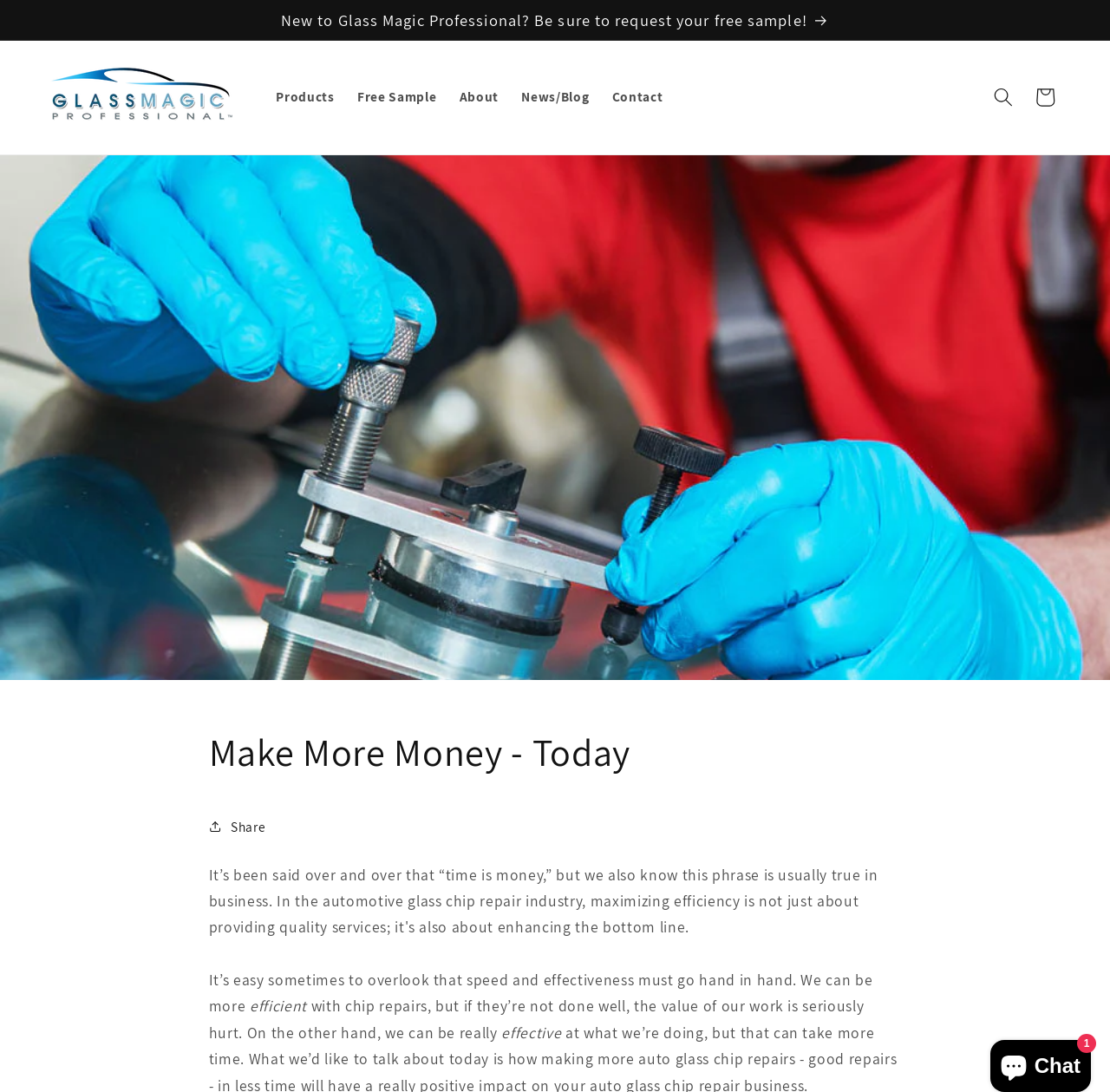How many main navigation links are there?
Please answer the question with as much detail and depth as you can.

The main navigation links can be found at the top of the webpage, which are 'Products', 'Free Sample', 'About', 'News/Blog', and 'Contact'. These links are arranged horizontally and are easily accessible.